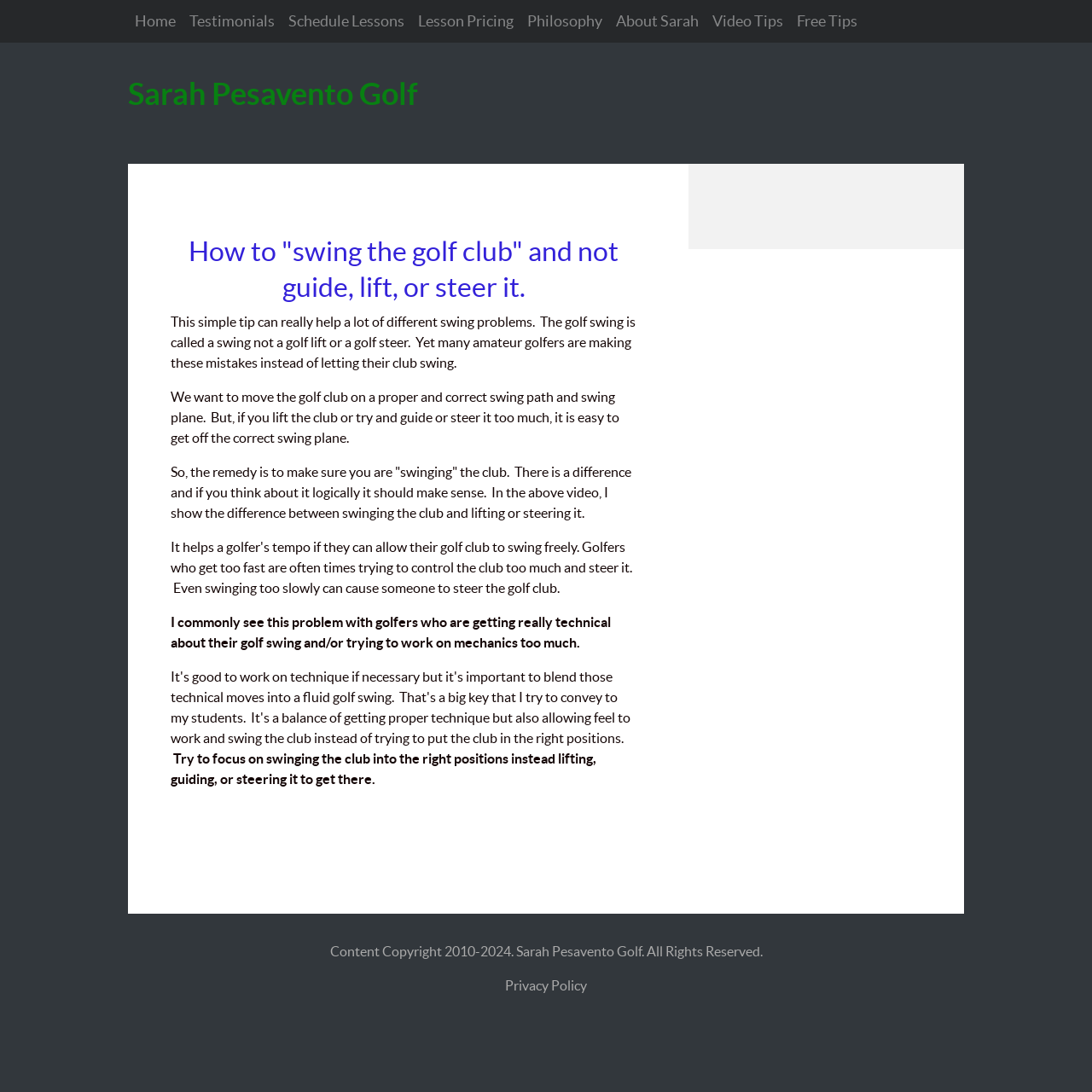Identify the primary heading of the webpage and provide its text.

How to "swing the golf club" and not guide, lift, or steer it.